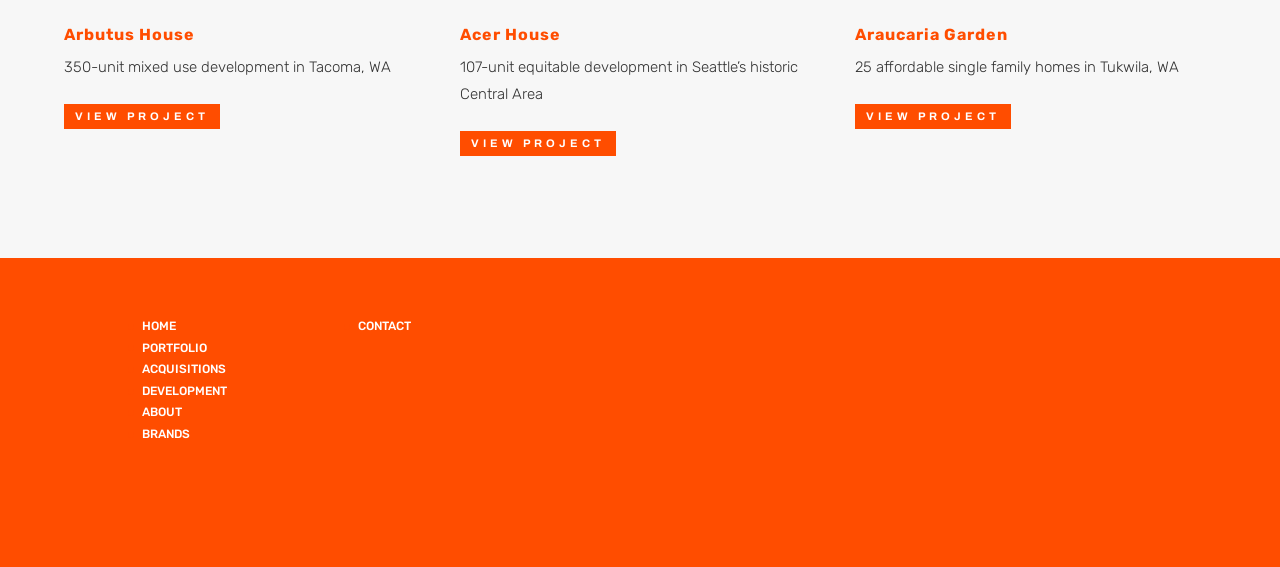Respond with a single word or phrase to the following question:
What is the name of the first project?

Arbutus House